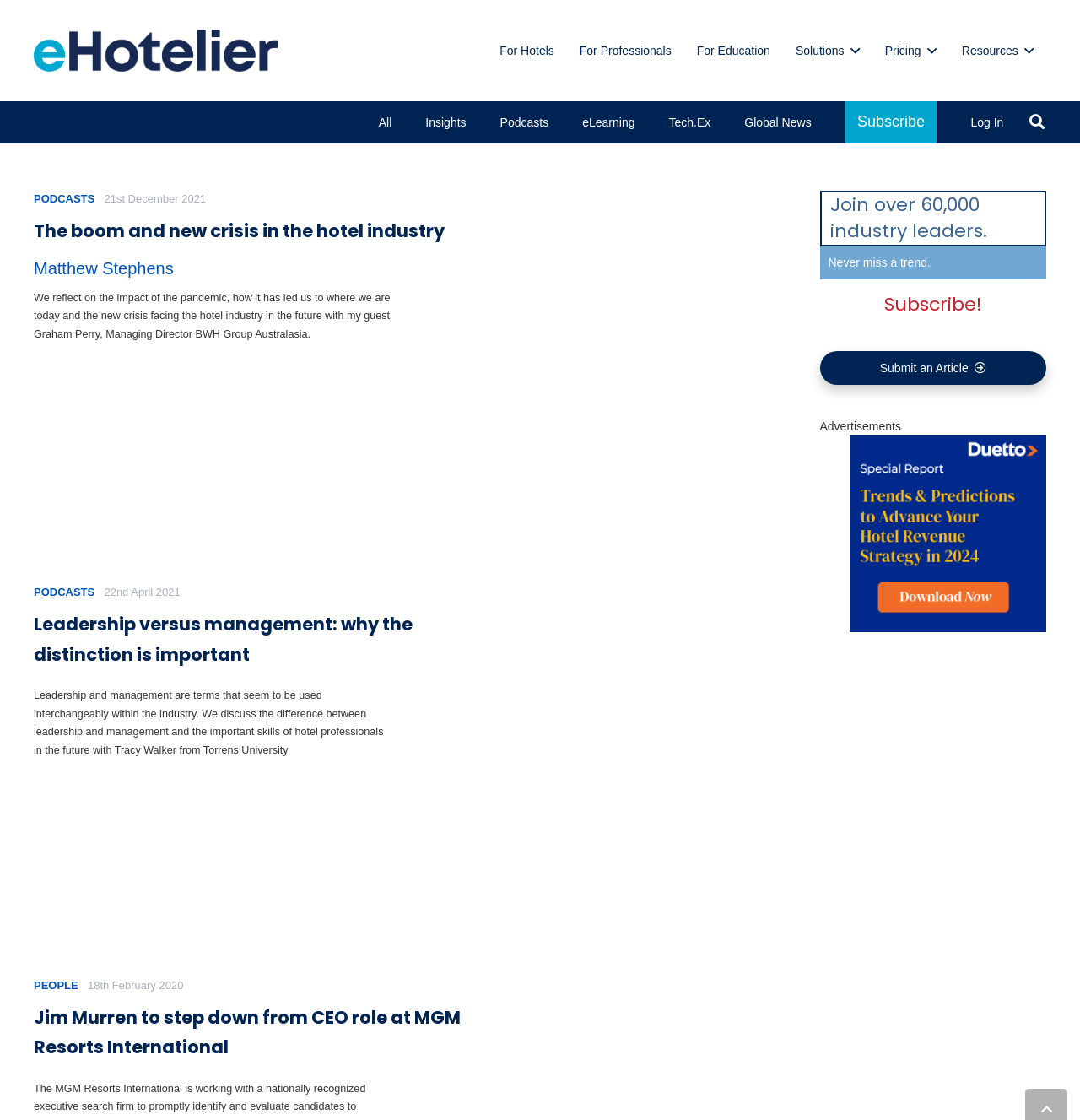Please mark the clickable region by giving the bounding box coordinates needed to complete this instruction: "Read the article about the boom and new crisis in the hotel industry".

[0.031, 0.185, 0.425, 0.228]